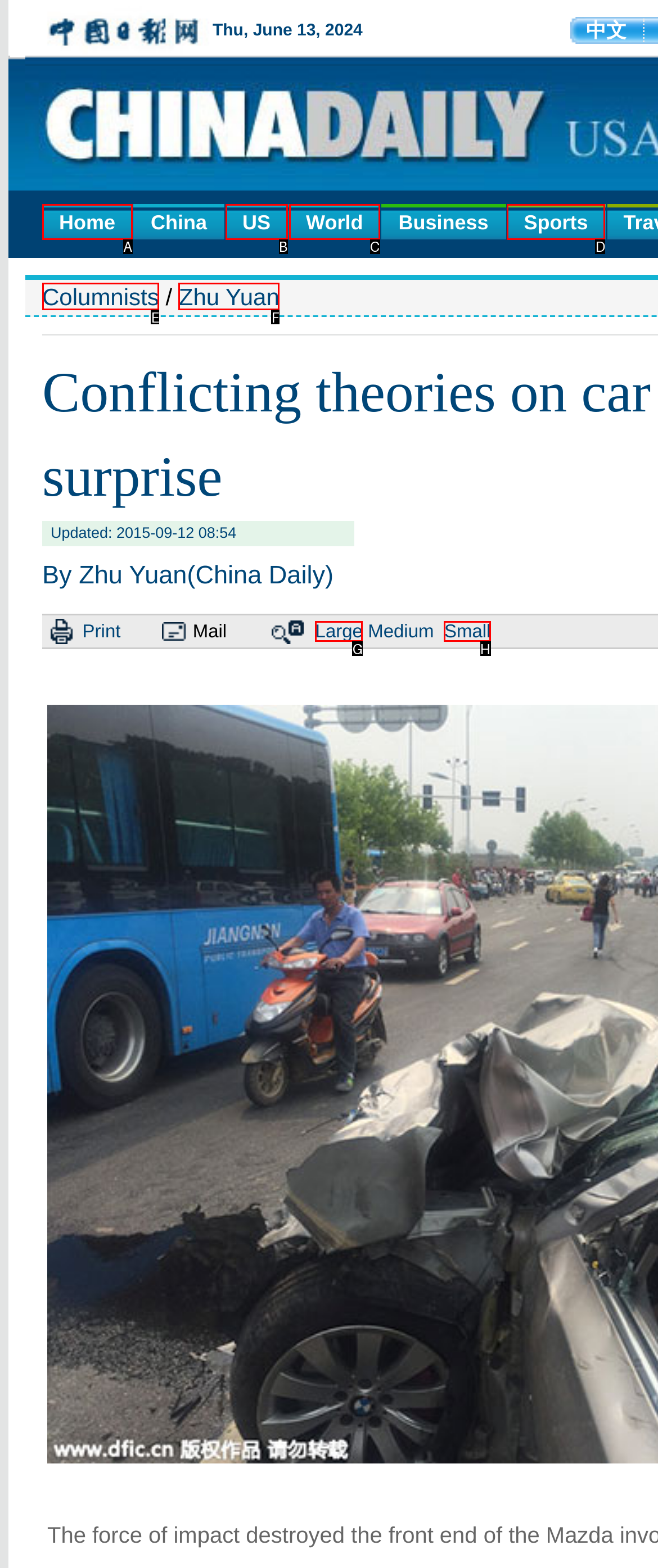Given the element description: Home, choose the HTML element that aligns with it. Indicate your choice with the corresponding letter.

A